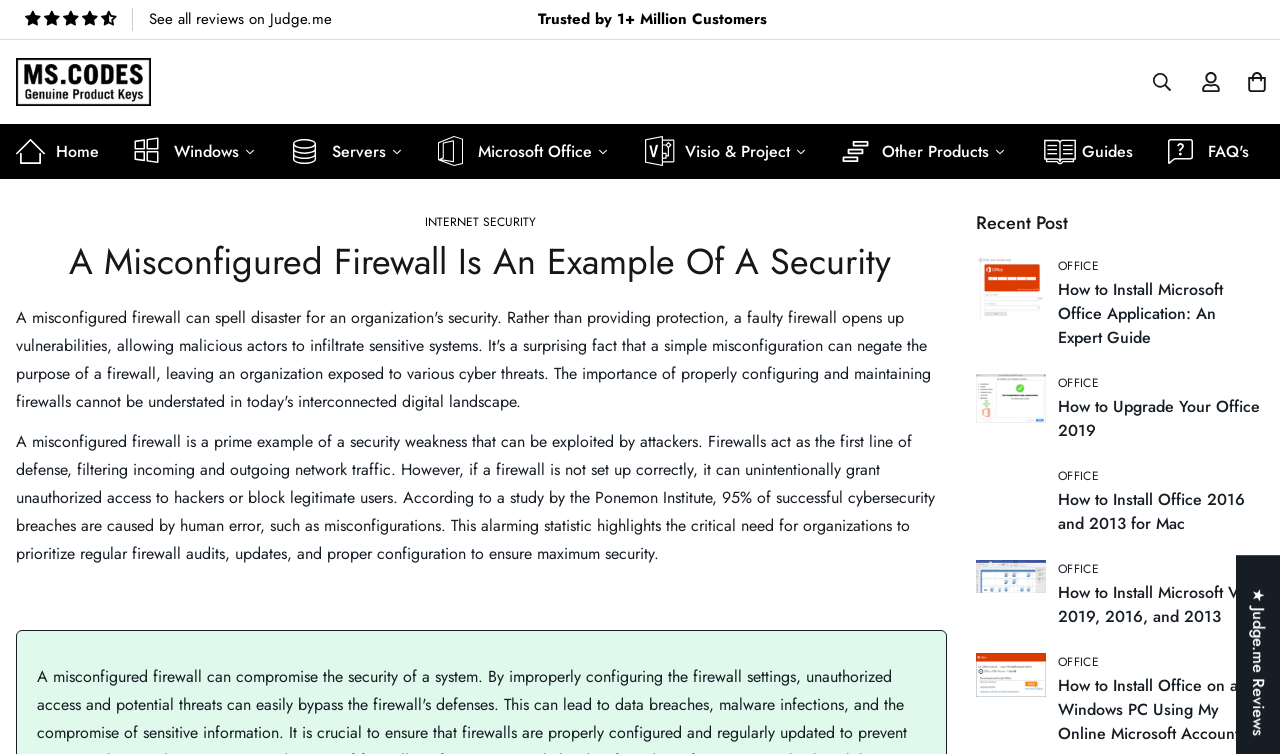Answer briefly with one word or phrase:
How many links are there in the 'Recent Post' section?

6